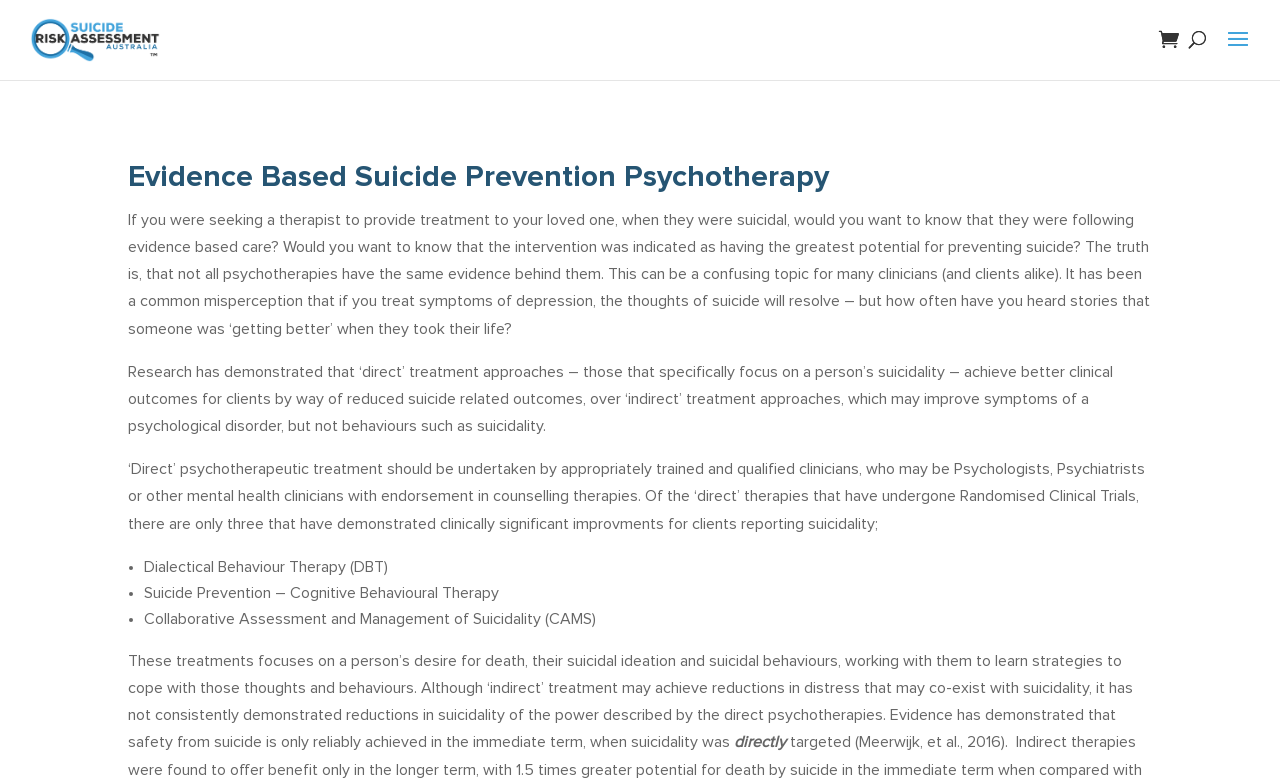Give a succinct answer to this question in a single word or phrase: 
How many direct psychotherapies have demonstrated clinically significant improvements for clients reporting suicidality?

Three